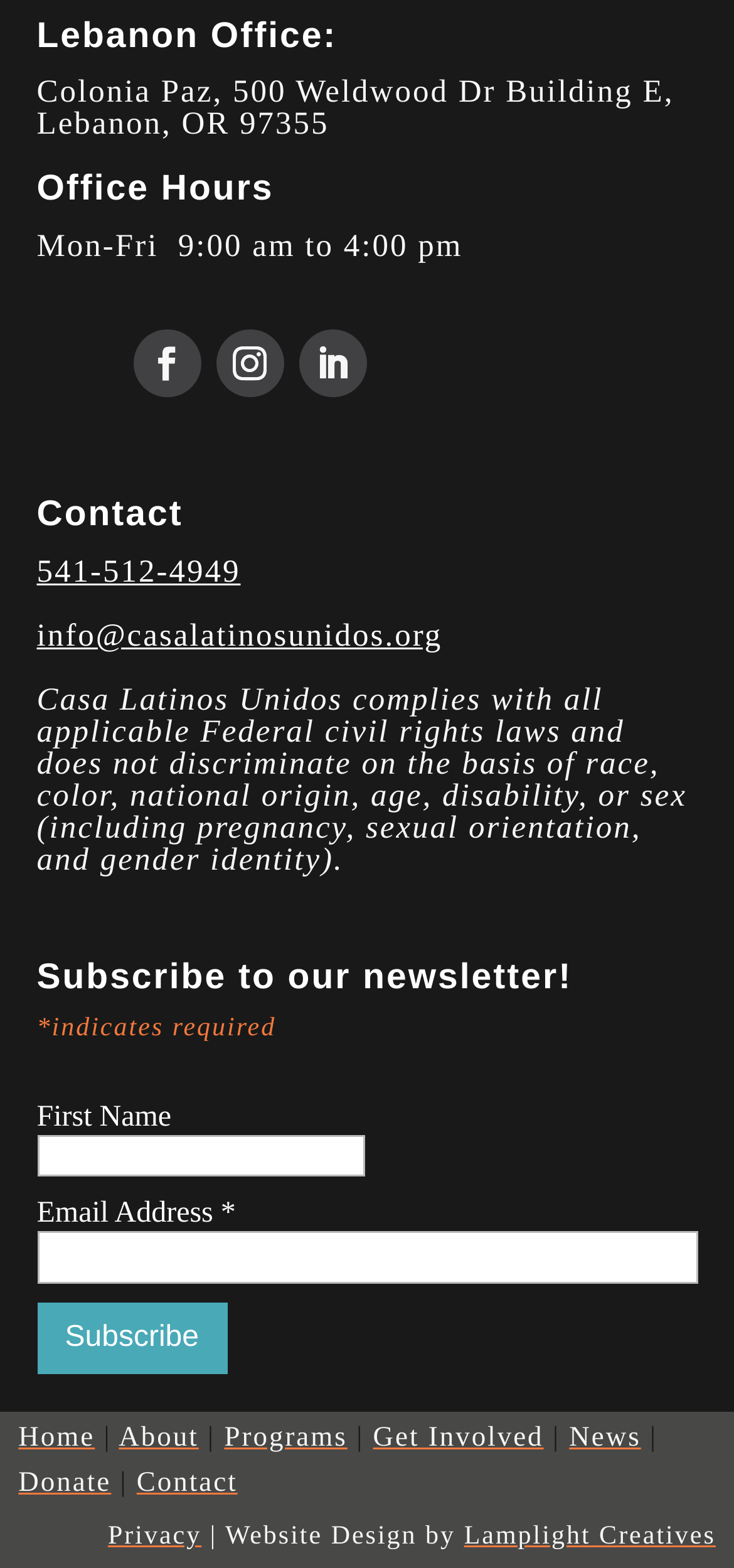Pinpoint the bounding box coordinates of the element you need to click to execute the following instruction: "Check Linkedin profile". The bounding box should be represented by four float numbers between 0 and 1, in the format [left, top, right, bottom].

None